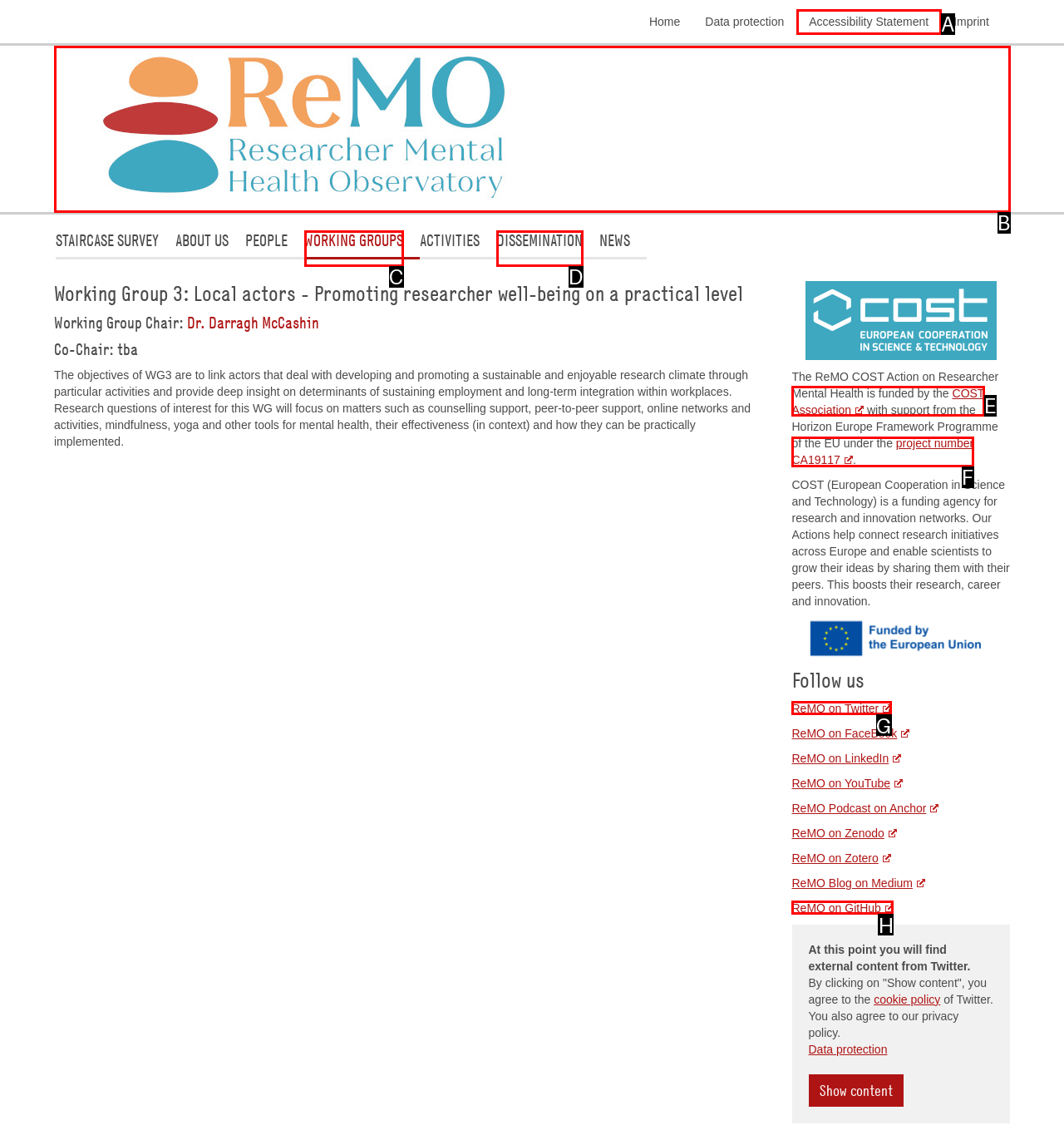For the task: Learn about the COST Association, tell me the letter of the option you should click. Answer with the letter alone.

E